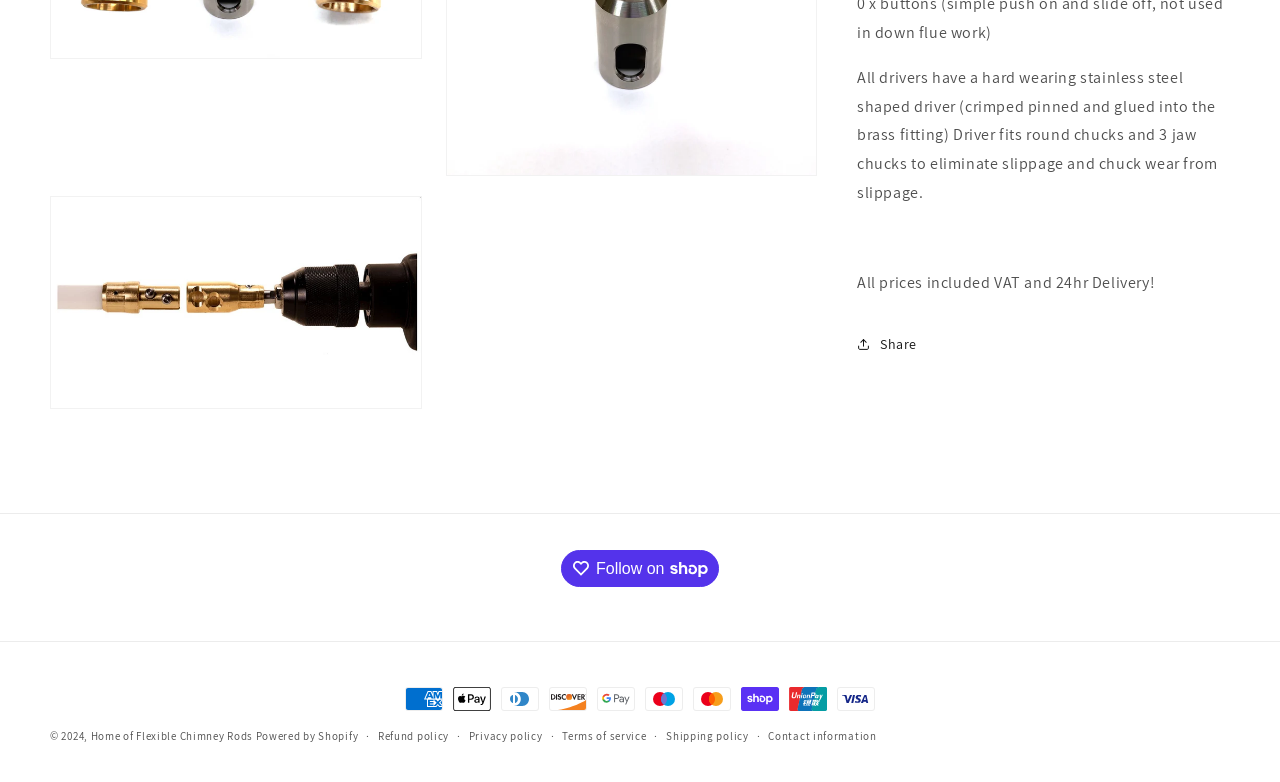Kindly provide the bounding box coordinates of the section you need to click on to fulfill the given instruction: "Click the 'Share' button".

[0.67, 0.412, 0.716, 0.468]